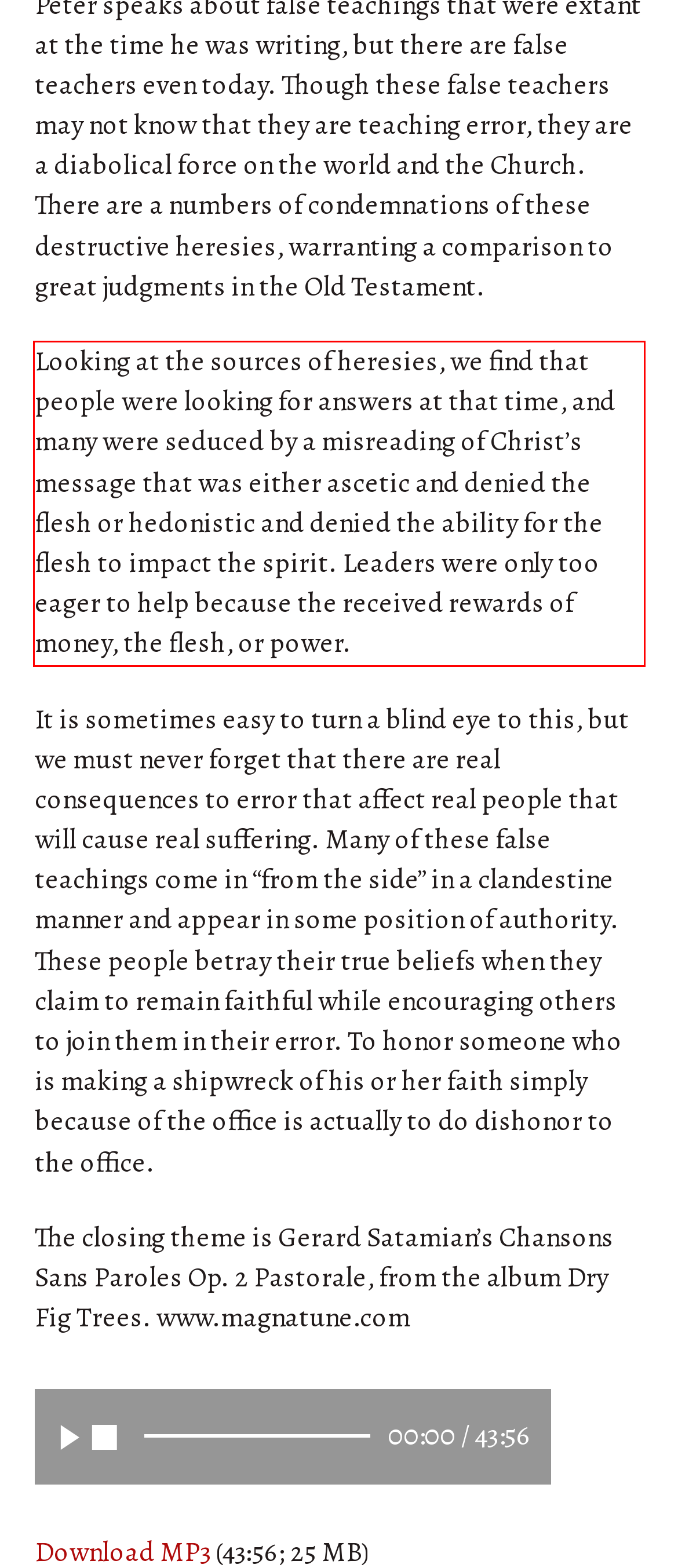You are presented with a webpage screenshot featuring a red bounding box. Perform OCR on the text inside the red bounding box and extract the content.

Looking at the sources of heresies, we find that people were looking for answers at that time, and many were seduced by a misreading of Christ’s message that was either ascetic and denied the flesh or hedonistic and denied the ability for the flesh to impact the spirit. Leaders were only too eager to help because the received rewards of money, the flesh, or power.